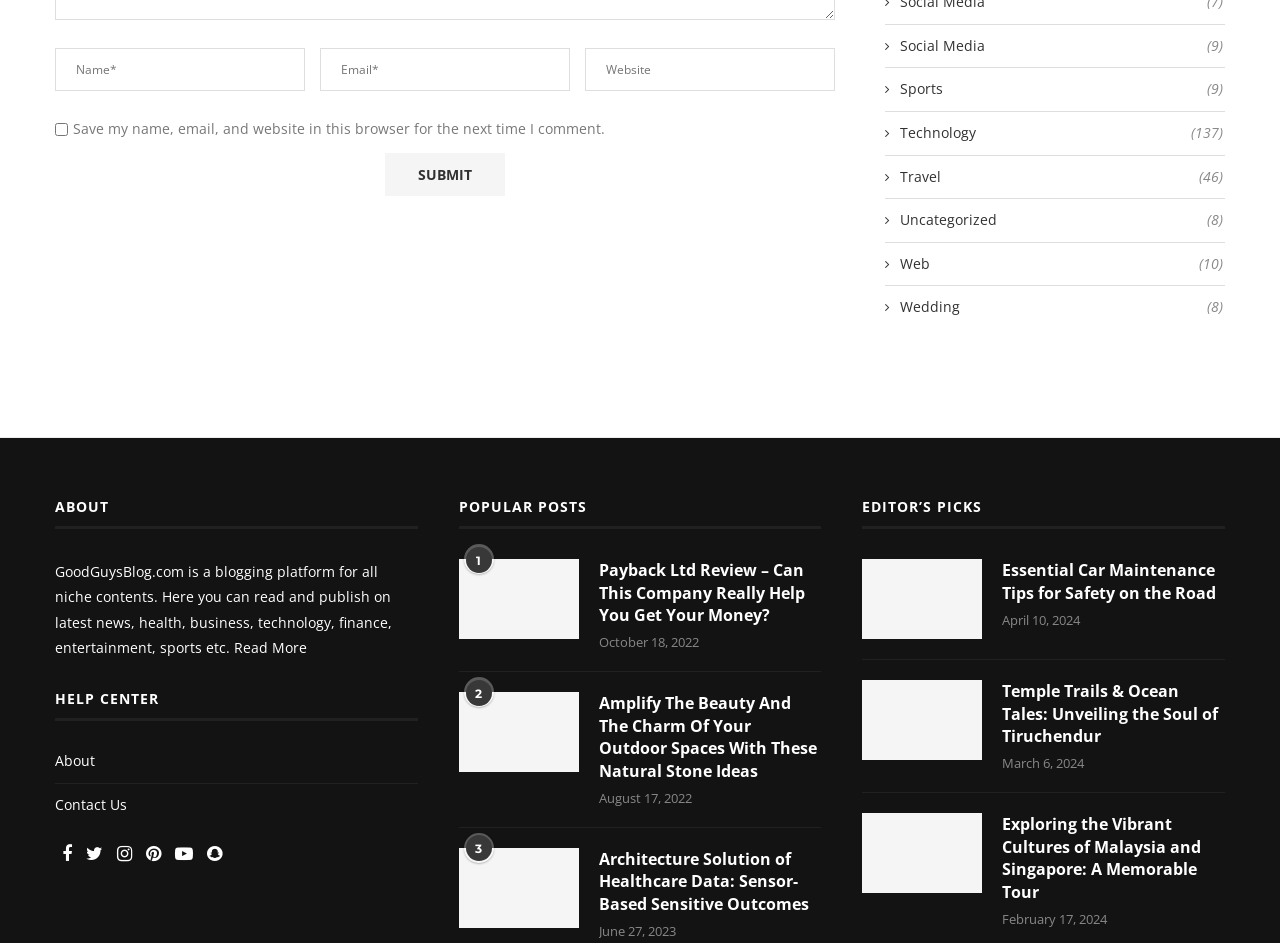Specify the bounding box coordinates of the area to click in order to follow the given instruction: "View the COVID-19 Daily Update archives."

None